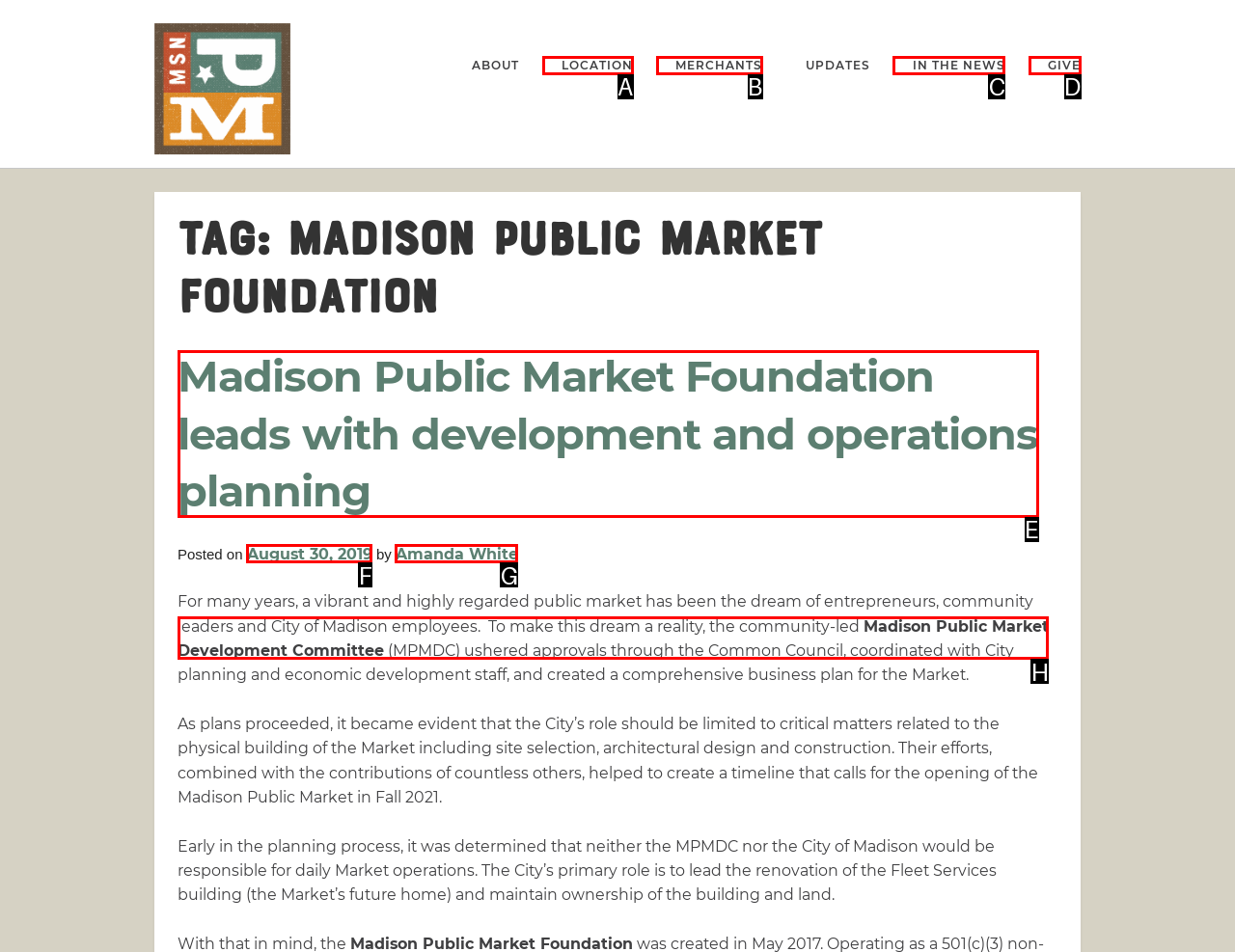Find the appropriate UI element to complete the task: Learn about Madison Public Market Development Committee. Indicate your choice by providing the letter of the element.

H